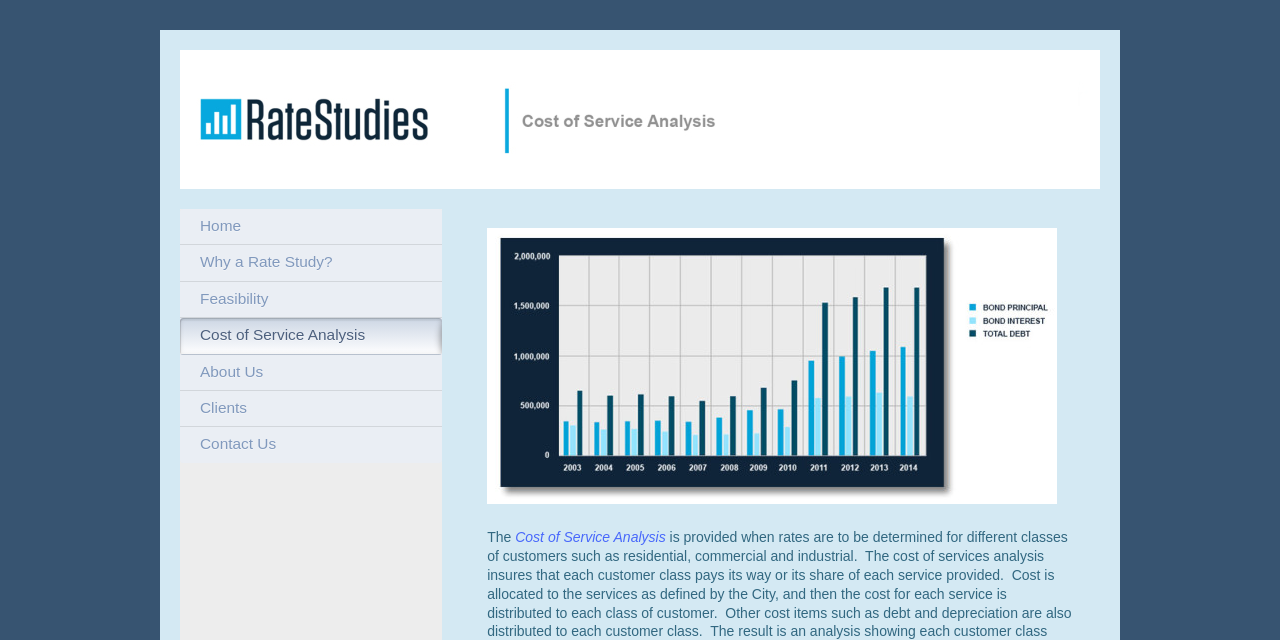Determine the bounding box coordinates for the UI element with the following description: "LifeStyle". The coordinates should be four float numbers between 0 and 1, represented as [left, top, right, bottom].

None